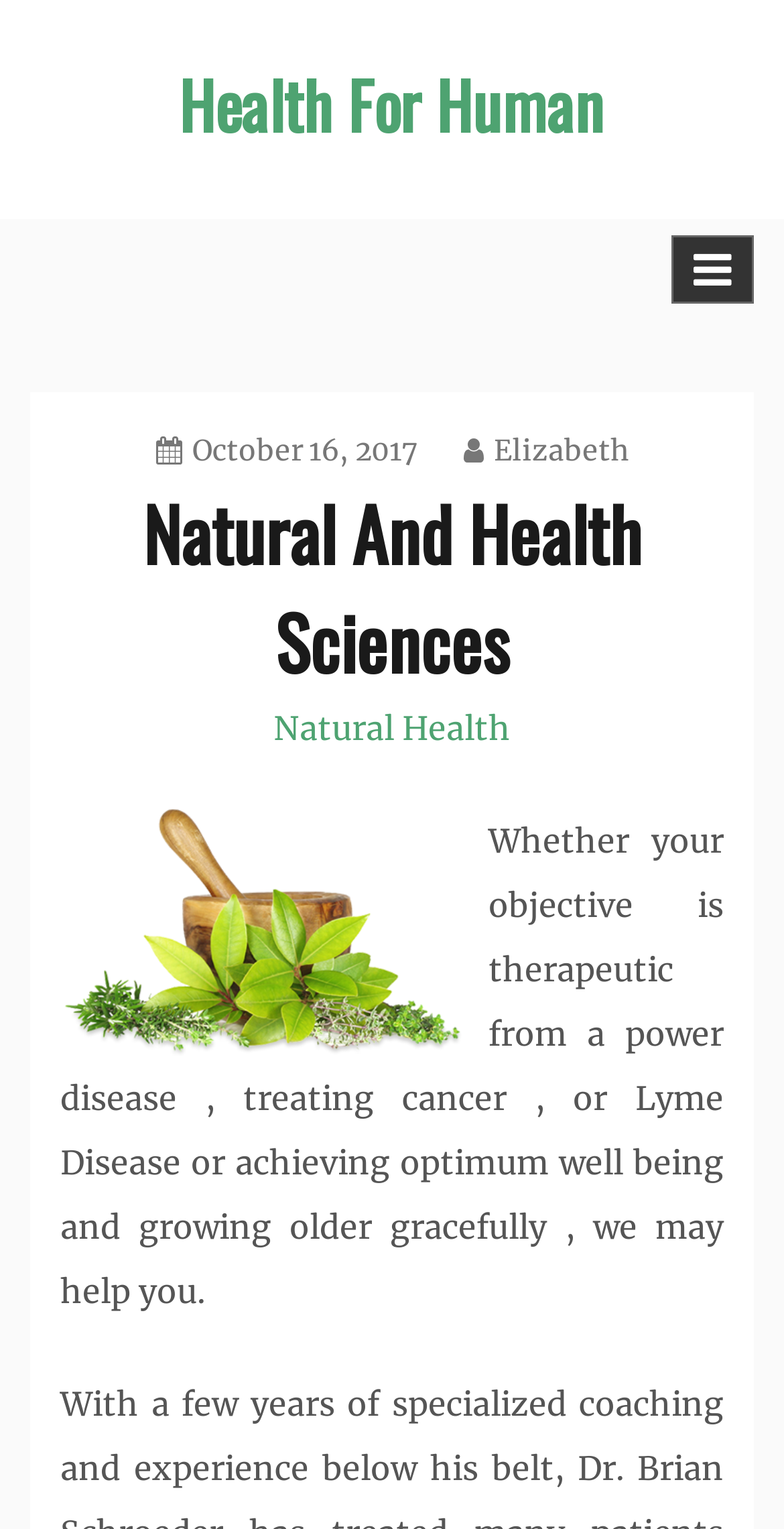Locate the UI element described by Natural Health and provide its bounding box coordinates. Use the format (top-left x, top-left y, bottom-right x, bottom-right y) with all values as floating point numbers between 0 and 1.

[0.349, 0.463, 0.651, 0.489]